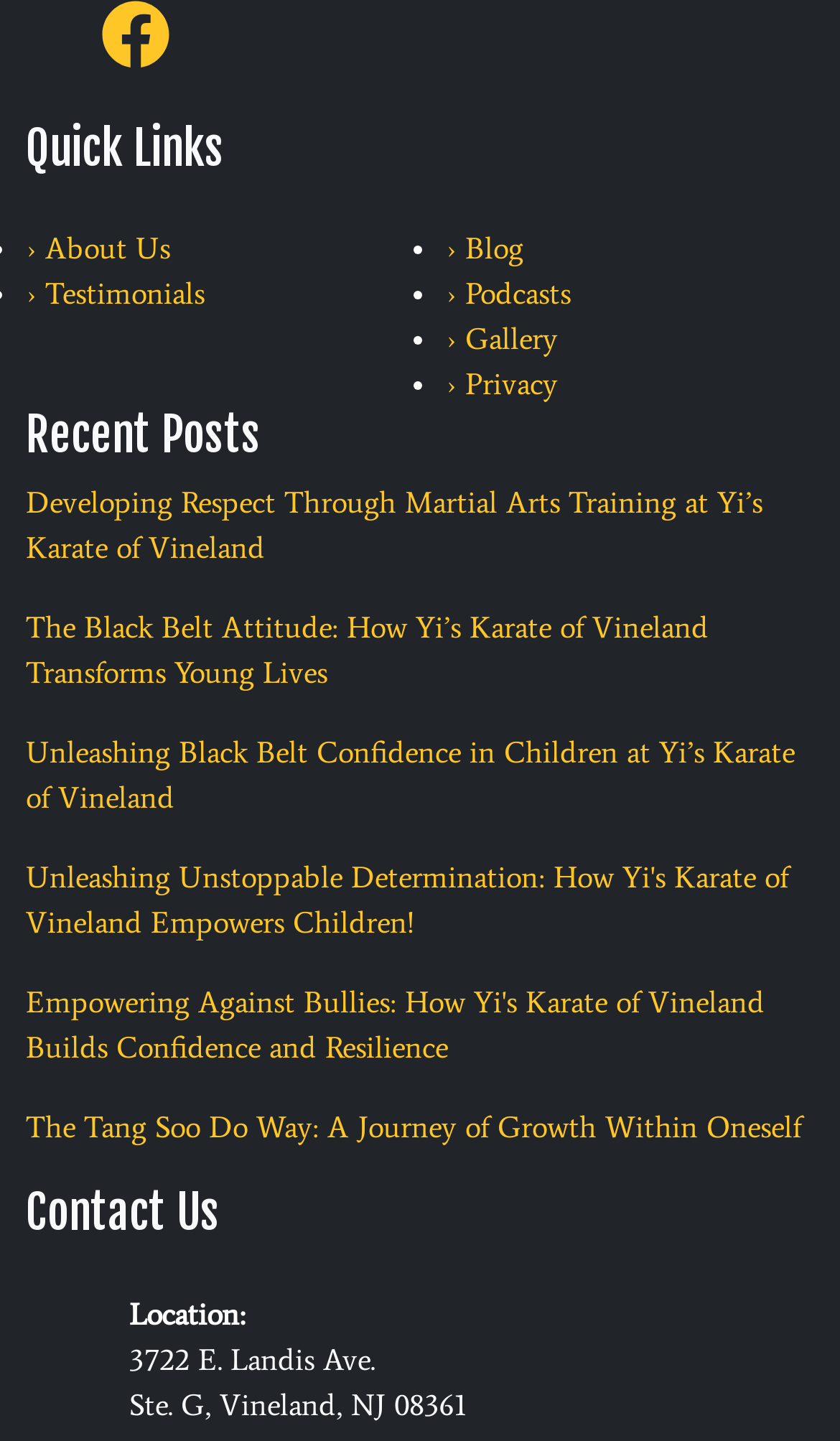Please identify the bounding box coordinates of the element I need to click to follow this instruction: "Click on 'Useful Info'".

None